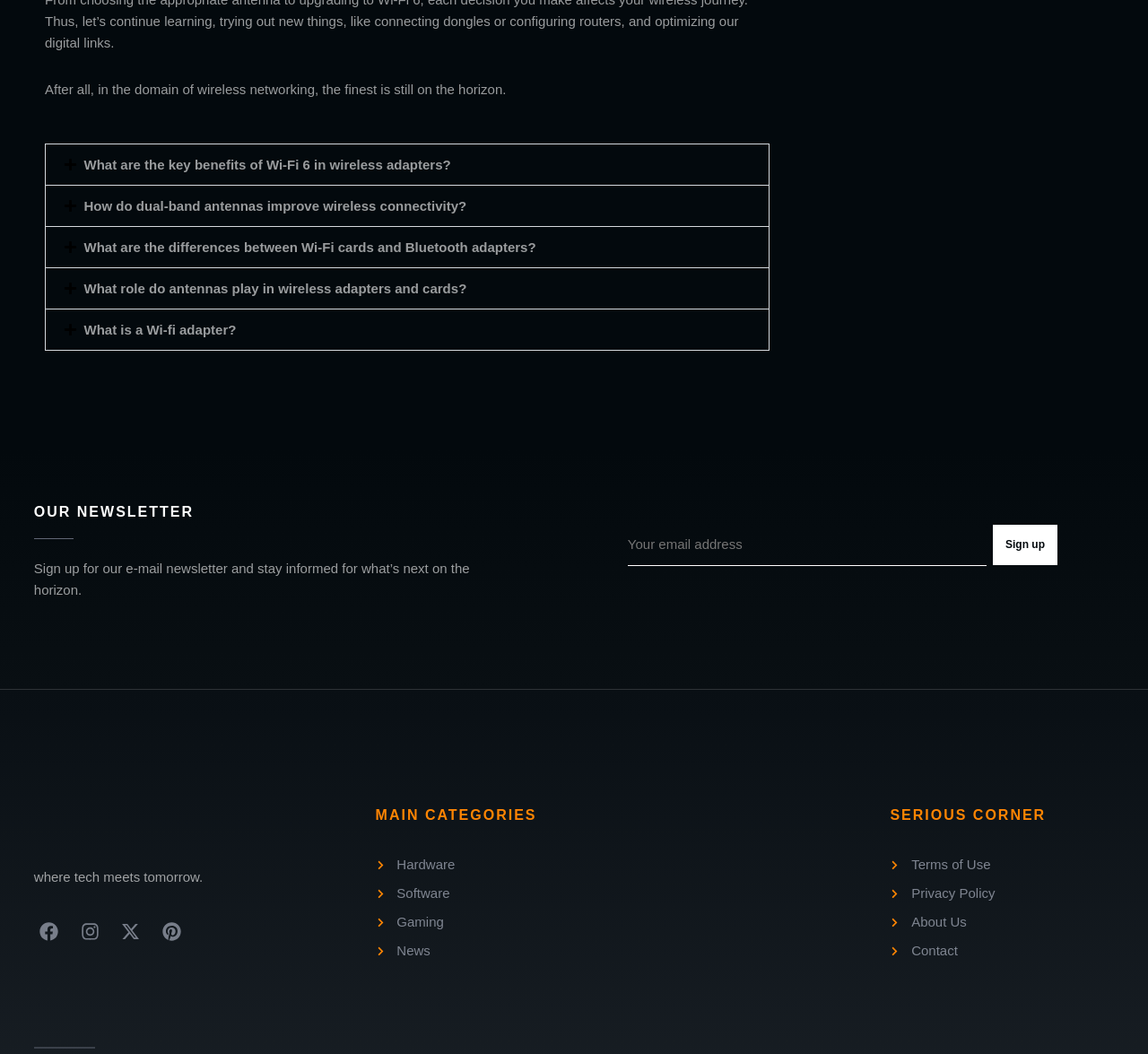How many social media links are there?
Relying on the image, give a concise answer in one word or a brief phrase.

4